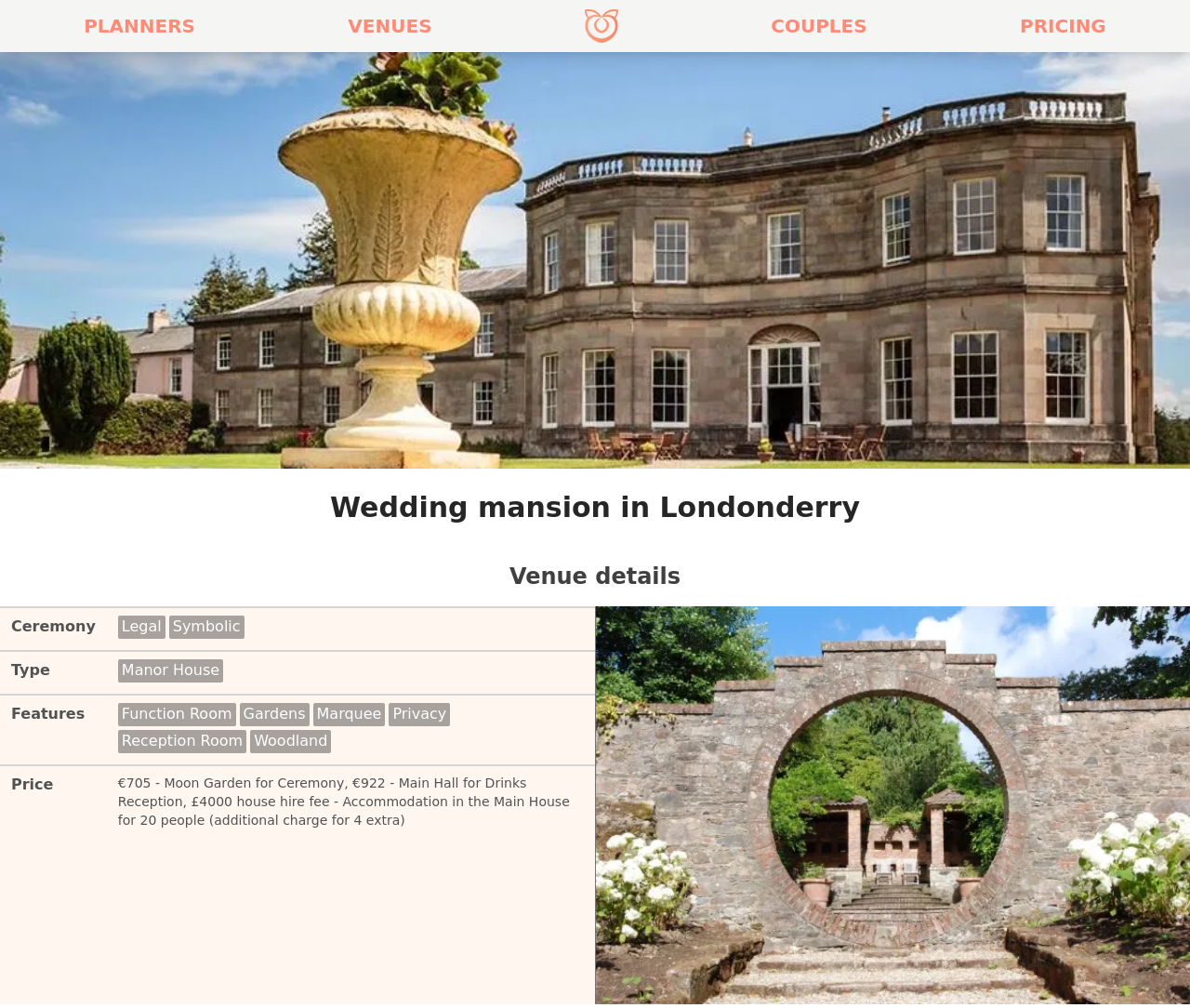Determine which piece of text is the heading of the webpage and provide it.

Wedding mansion in Londonderry